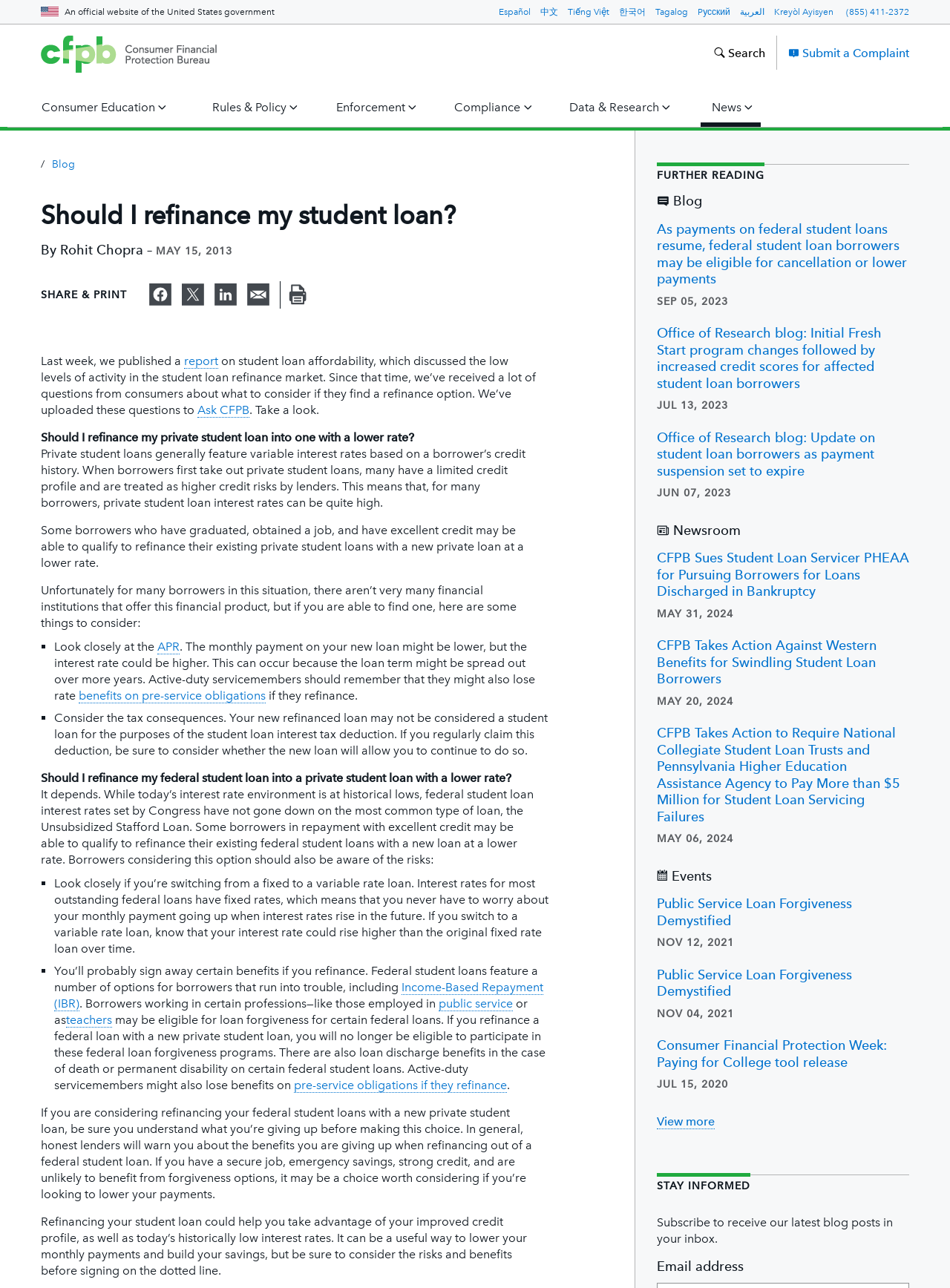Provide a one-word or short-phrase answer to the question:
What is the benefit of having a fixed rate loan?

Protection from rising interest rates